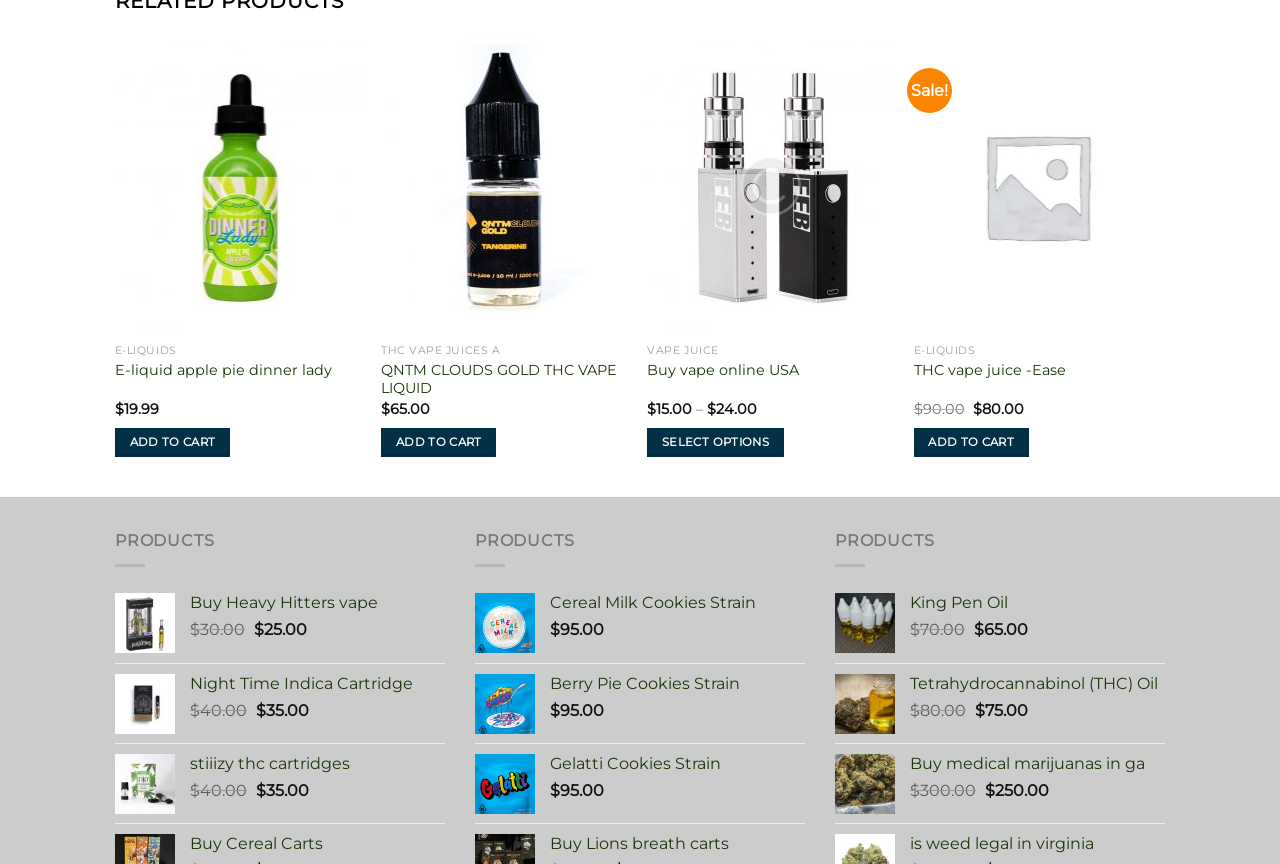Please locate the UI element described by "aria-label="Buy vape online USA"" and provide its bounding box coordinates.

[0.506, 0.044, 0.698, 0.386]